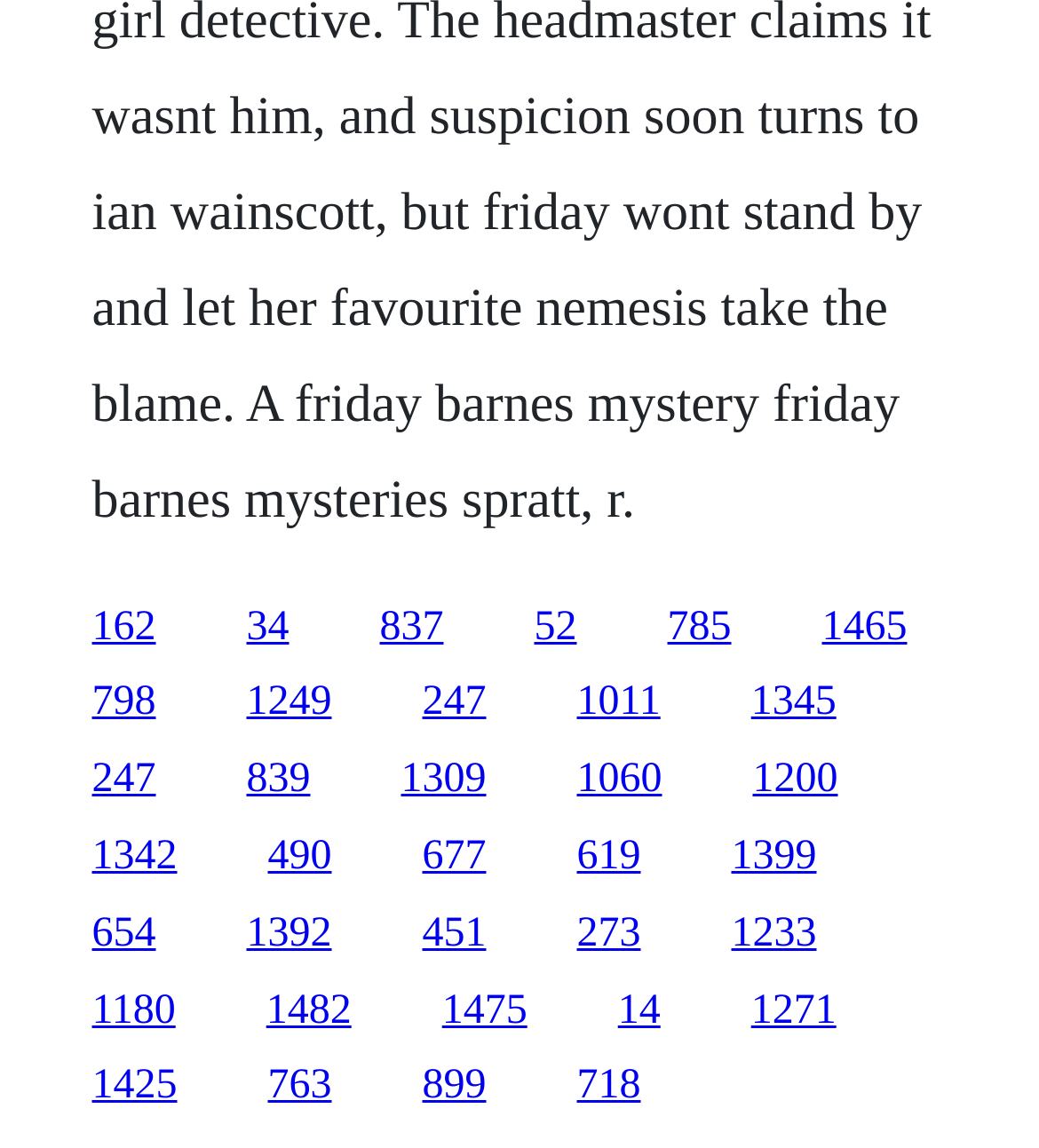Determine the bounding box coordinates of the region I should click to achieve the following instruction: "visit the third link". Ensure the bounding box coordinates are four float numbers between 0 and 1, i.e., [left, top, right, bottom].

[0.365, 0.526, 0.427, 0.565]